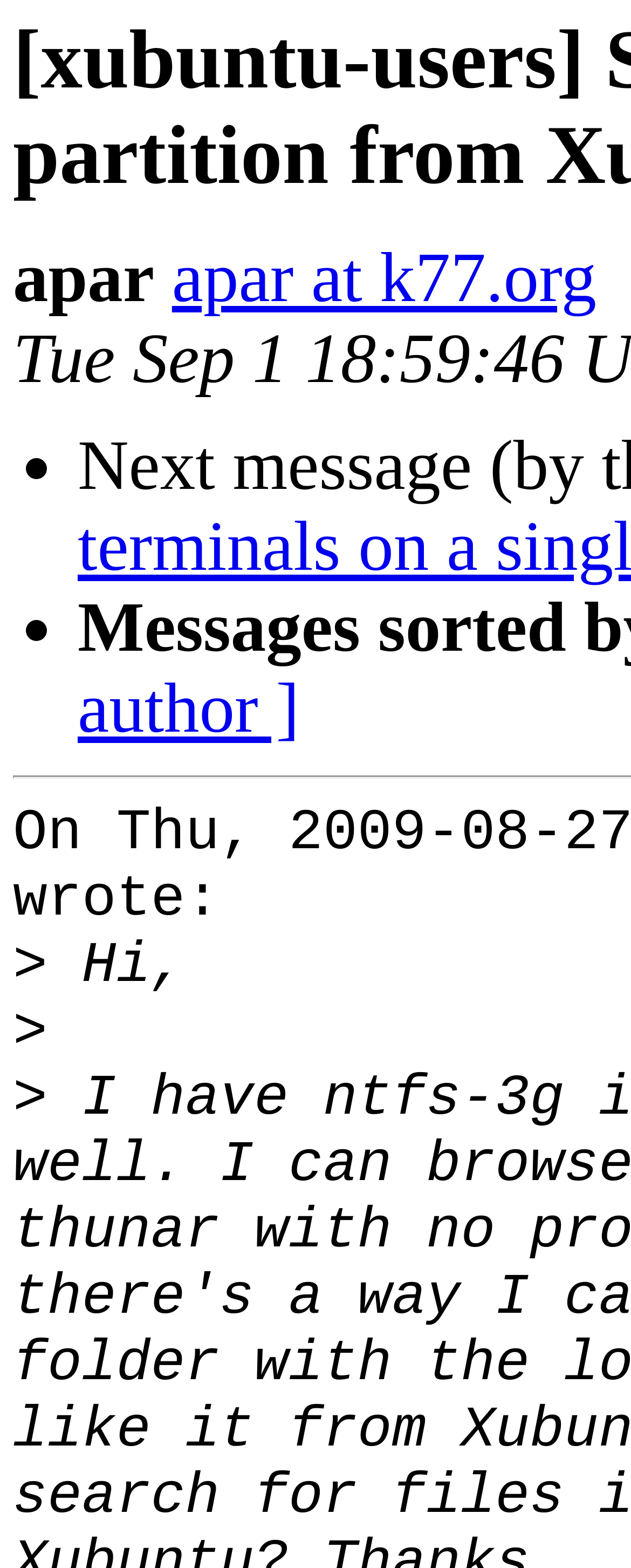Please identify and generate the text content of the webpage's main heading.

[xubuntu-users] Search for files in ntfs partition from Xubuntu?